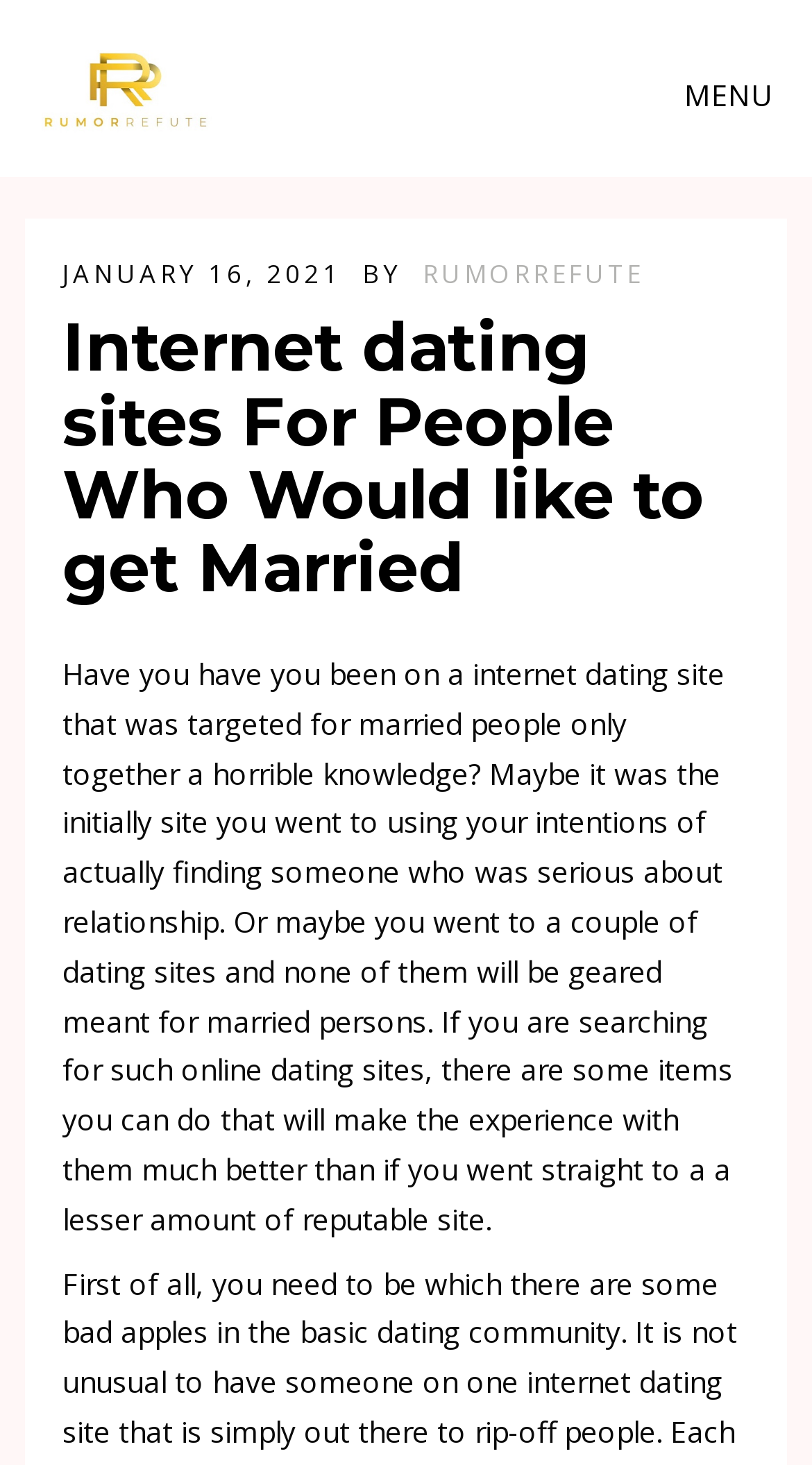Bounding box coordinates should be in the format (top-left x, top-left y, bottom-right x, bottom-right y) and all values should be floating point numbers between 0 and 1. Determine the bounding box coordinate for the UI element described as: alt="RUMOR REFUTE"

[0.05, 0.034, 0.262, 0.091]